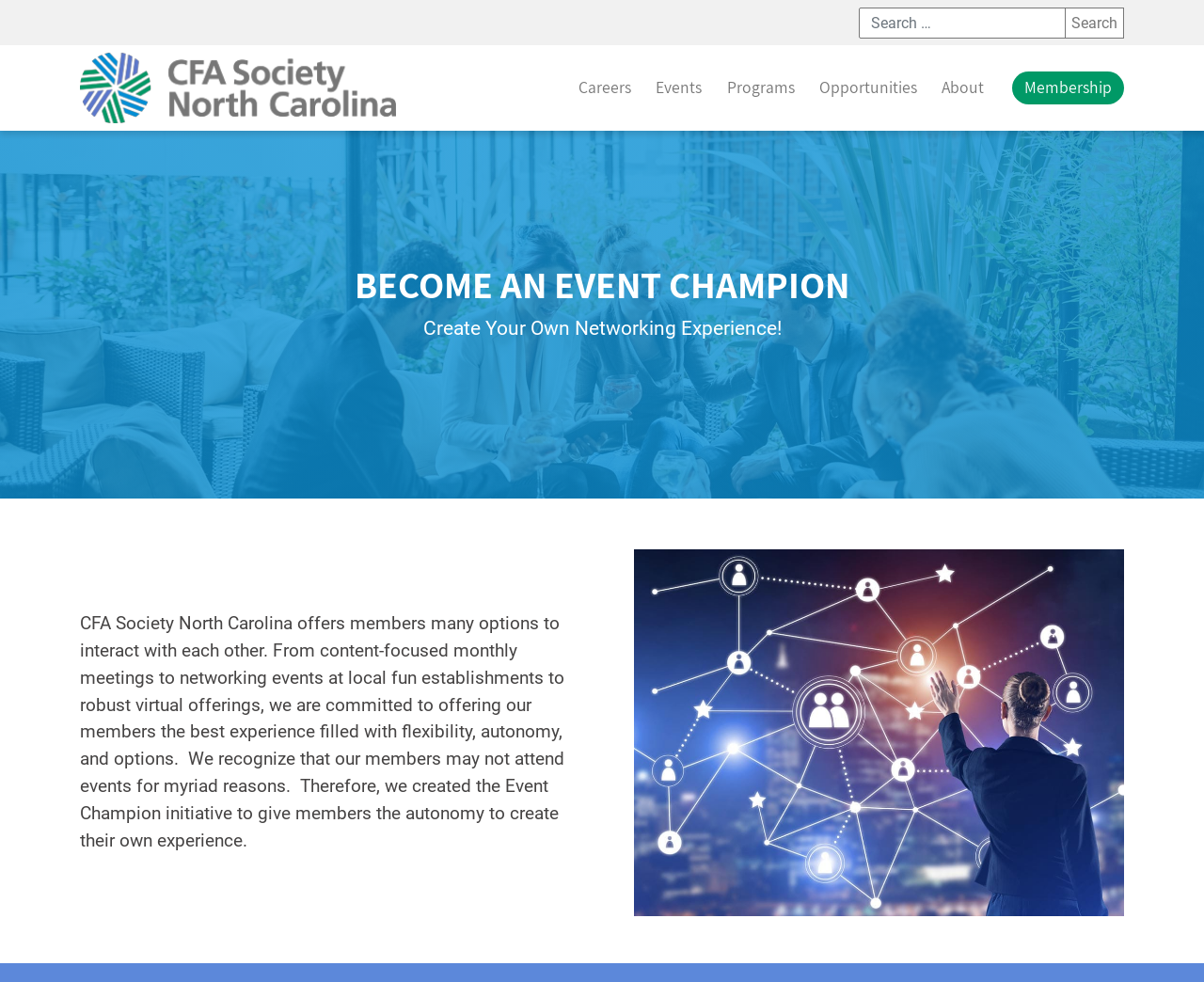What is the purpose of the Event Champion initiative?
Please utilize the information in the image to give a detailed response to the question.

The purpose of the Event Champion initiative can be found in the paragraph of text, which states that the initiative was created to 'give members the autonomy to create their own experience'. This suggests that the purpose of the initiative is to provide members with the freedom to create their own networking experiences.